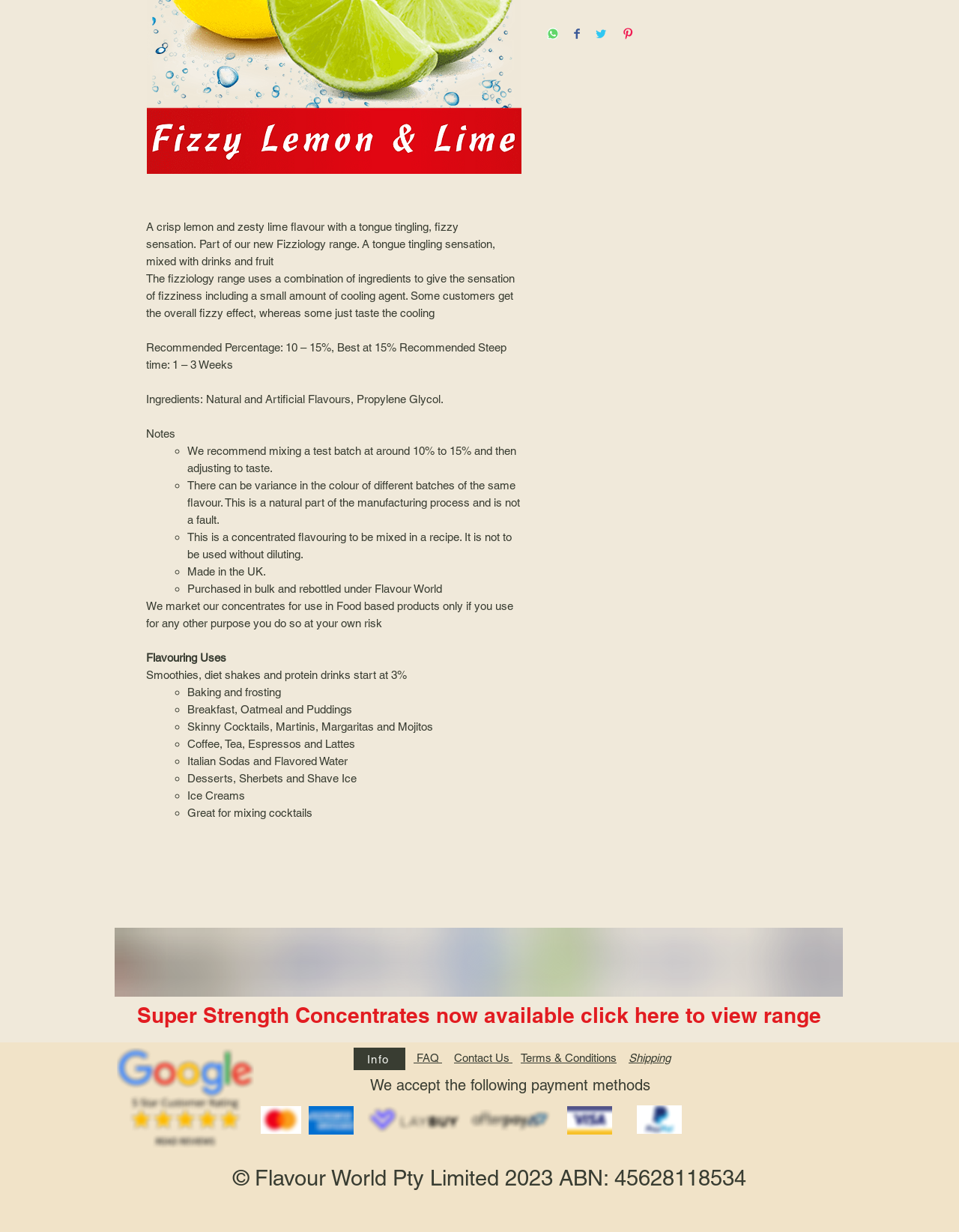Answer in one word or a short phrase: 
What is the purpose of the Fizziology range?

To give a fizzy sensation